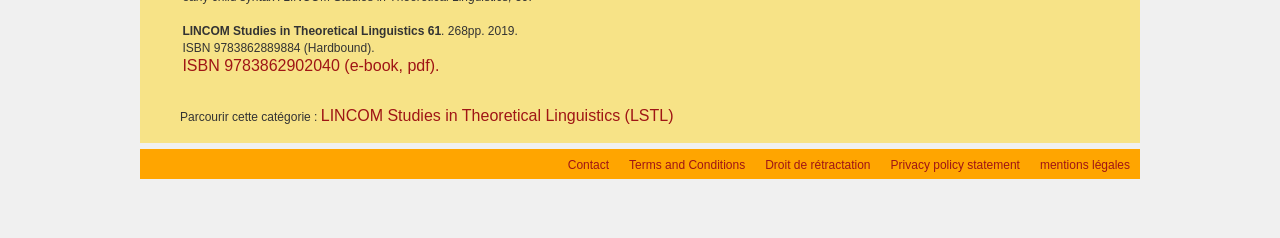Provide the bounding box coordinates of the UI element this sentence describes: "mentions légales".

[0.812, 0.639, 0.891, 0.753]